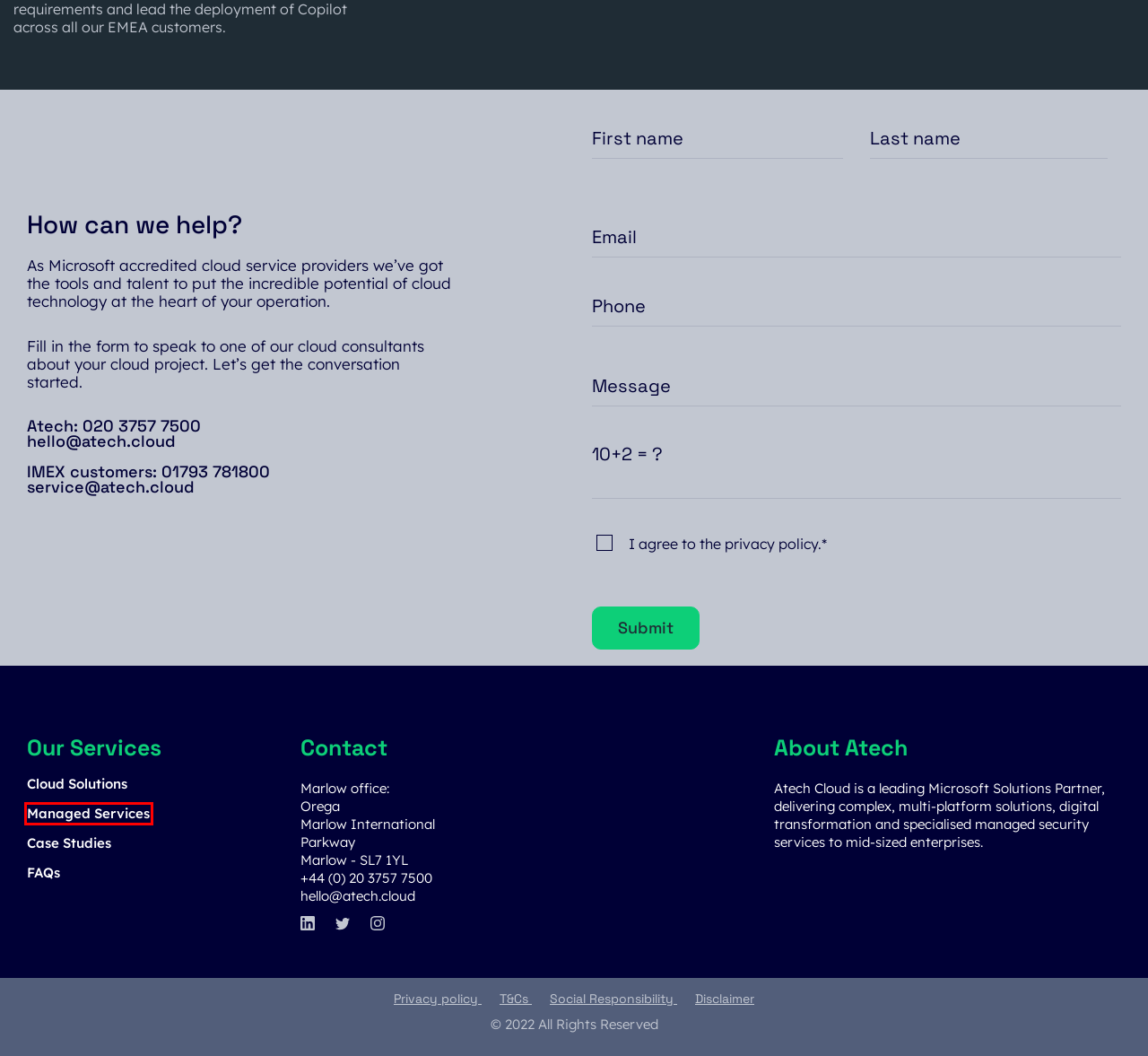You are provided with a screenshot of a webpage that includes a red rectangle bounding box. Please choose the most appropriate webpage description that matches the new webpage after clicking the element within the red bounding box. Here are the candidates:
A. Social Responsibility | Atech
B. Disclaimer | Atech
C. Privacy Policy | Atech
D. Microsoft Cloud Services - Best Cloud Solution Provider - Atech
E. Terms & Conditions | Atech
F. Cloud Managed Service Provider | Microsoft Azure Experts
G. IT Managed Security Service Provider - Atech
H. Resources - Atech Cloud

G